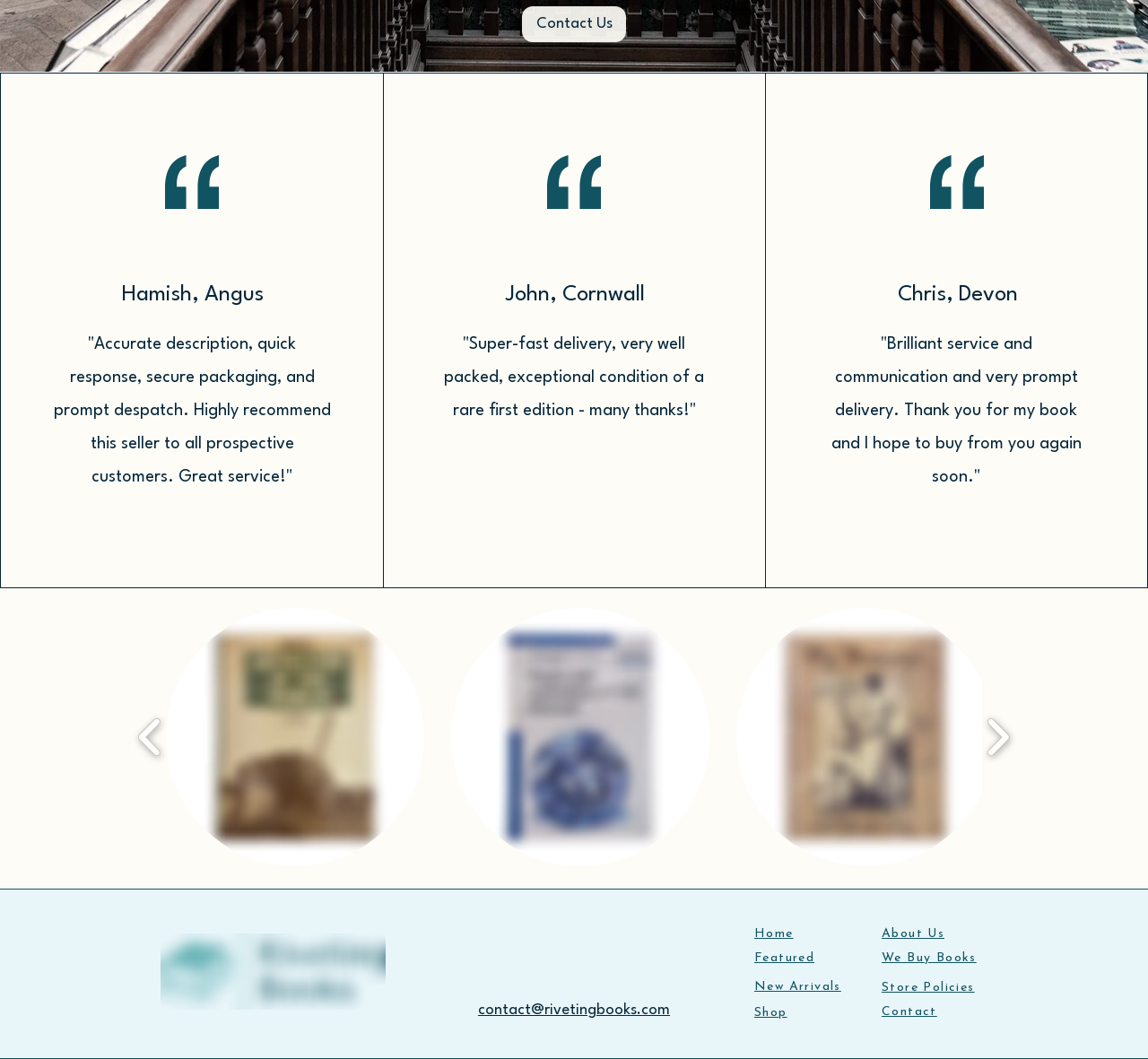Please give a concise answer to this question using a single word or phrase: 
How many customer testimonials are displayed?

3